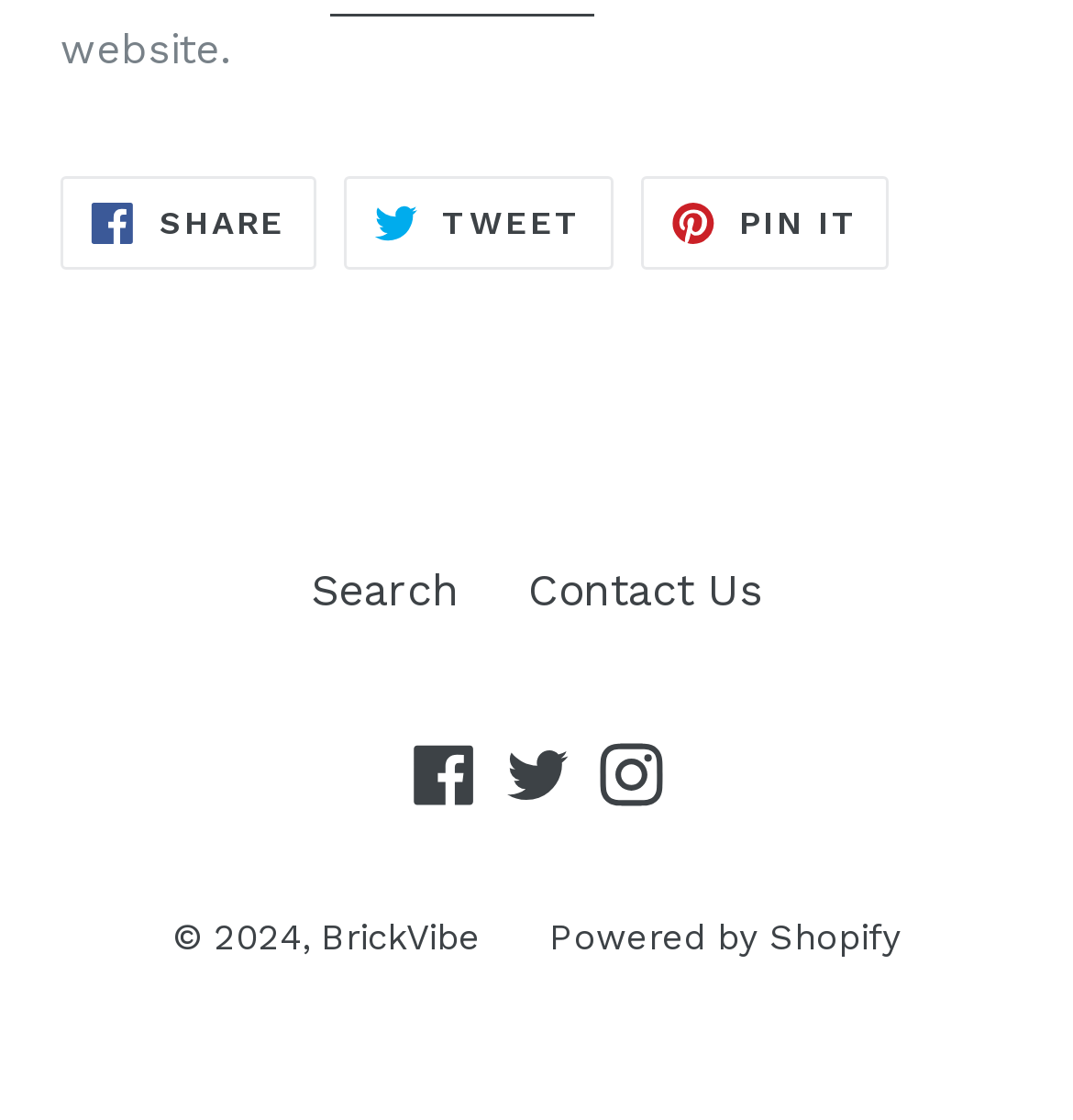Please mark the bounding box coordinates of the area that should be clicked to carry out the instruction: "Contact Us".

[0.492, 0.505, 0.71, 0.551]